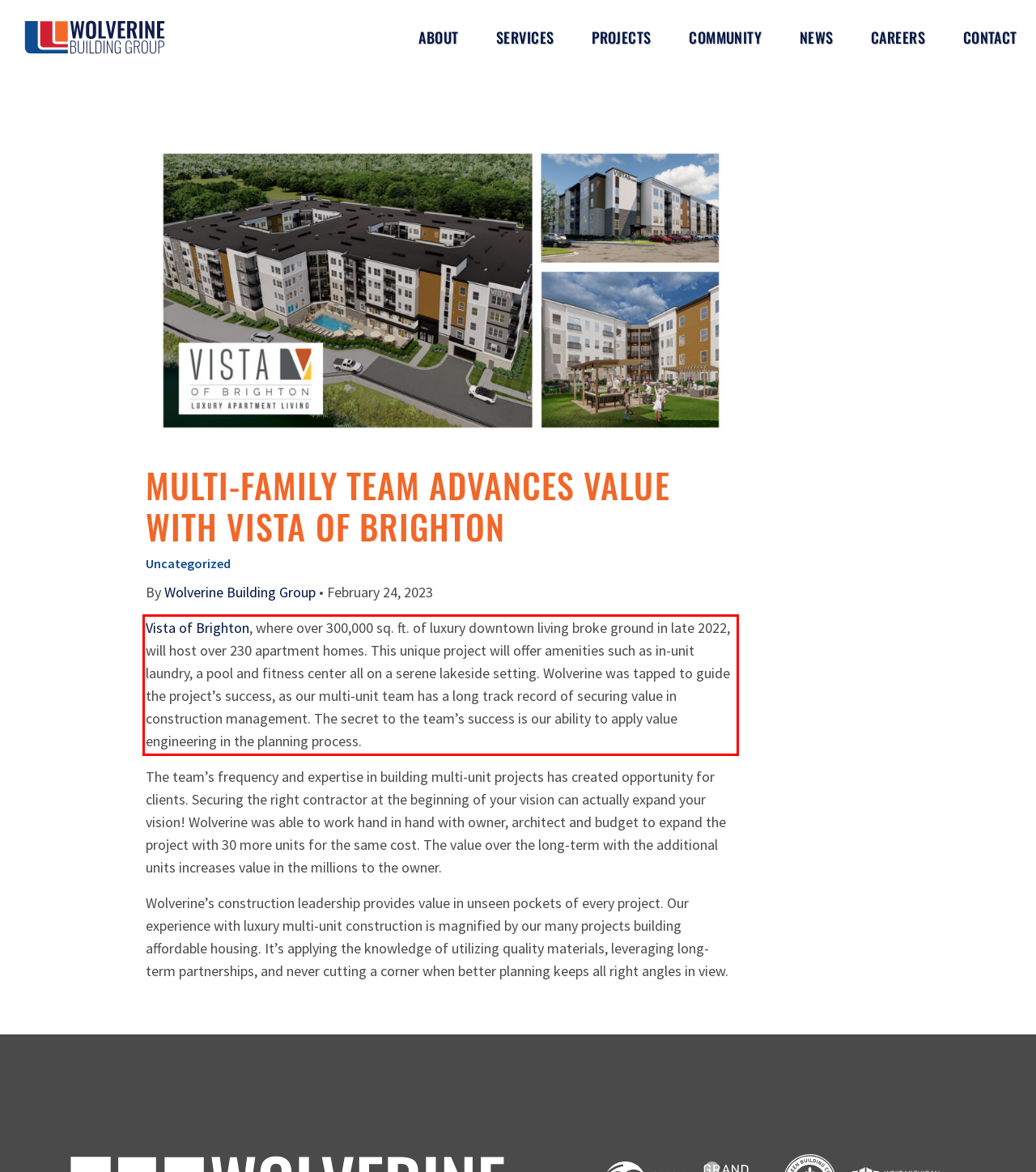Given the screenshot of a webpage, identify the red rectangle bounding box and recognize the text content inside it, generating the extracted text.

Vista of Brighton, where over 300,000 sq. ft. of luxury downtown living broke ground in late 2022, will host over 230 apartment homes. This unique project will offer amenities such as in-unit laundry, a pool and fitness center all on a serene lakeside setting. Wolverine was tapped to guide the project’s success, as our multi-unit team has a long track record of securing value in construction management. The secret to the team’s success is our ability to apply value engineering in the planning process.